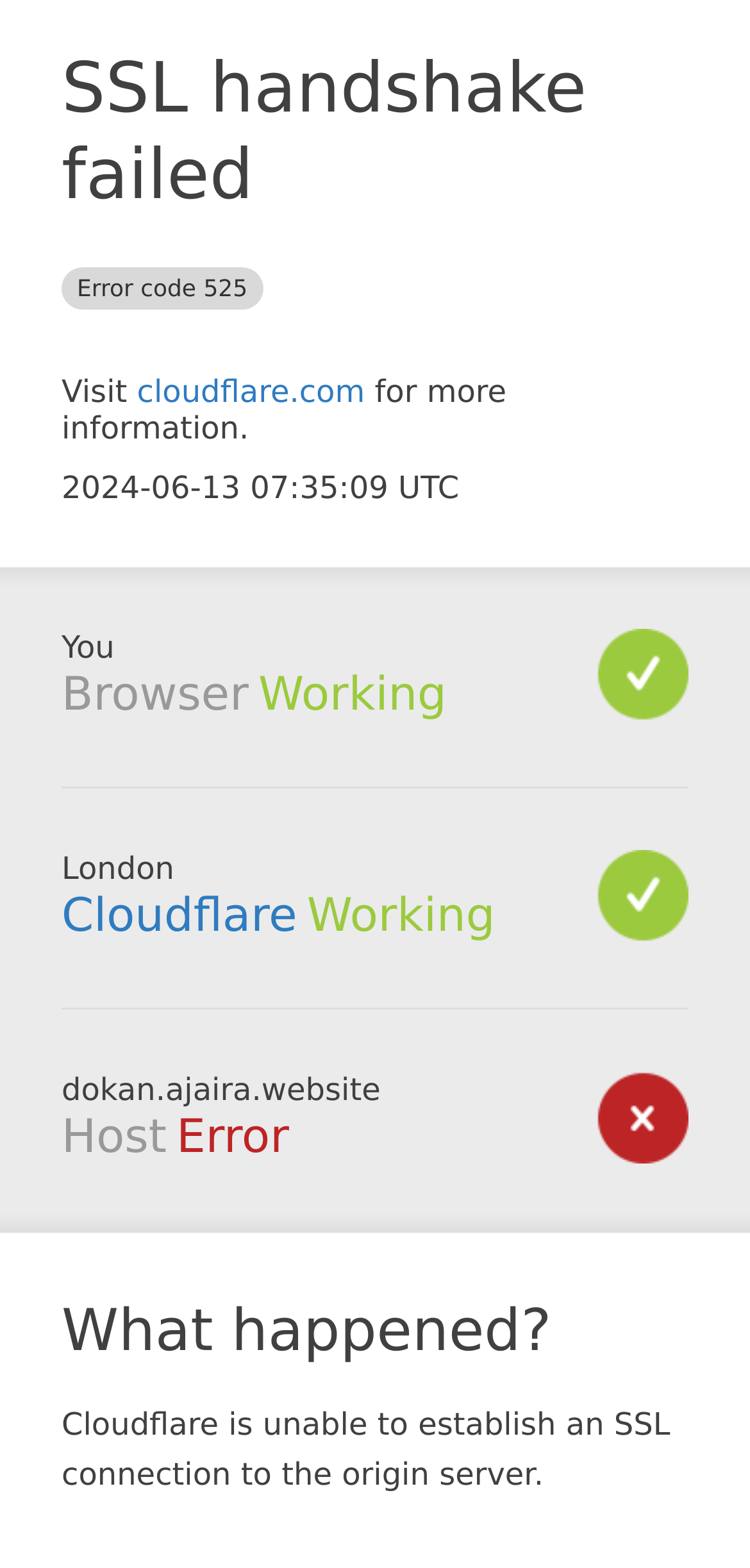What is the current time?
Using the image, provide a concise answer in one word or a short phrase.

2024-06-13 07:35:09 UTC